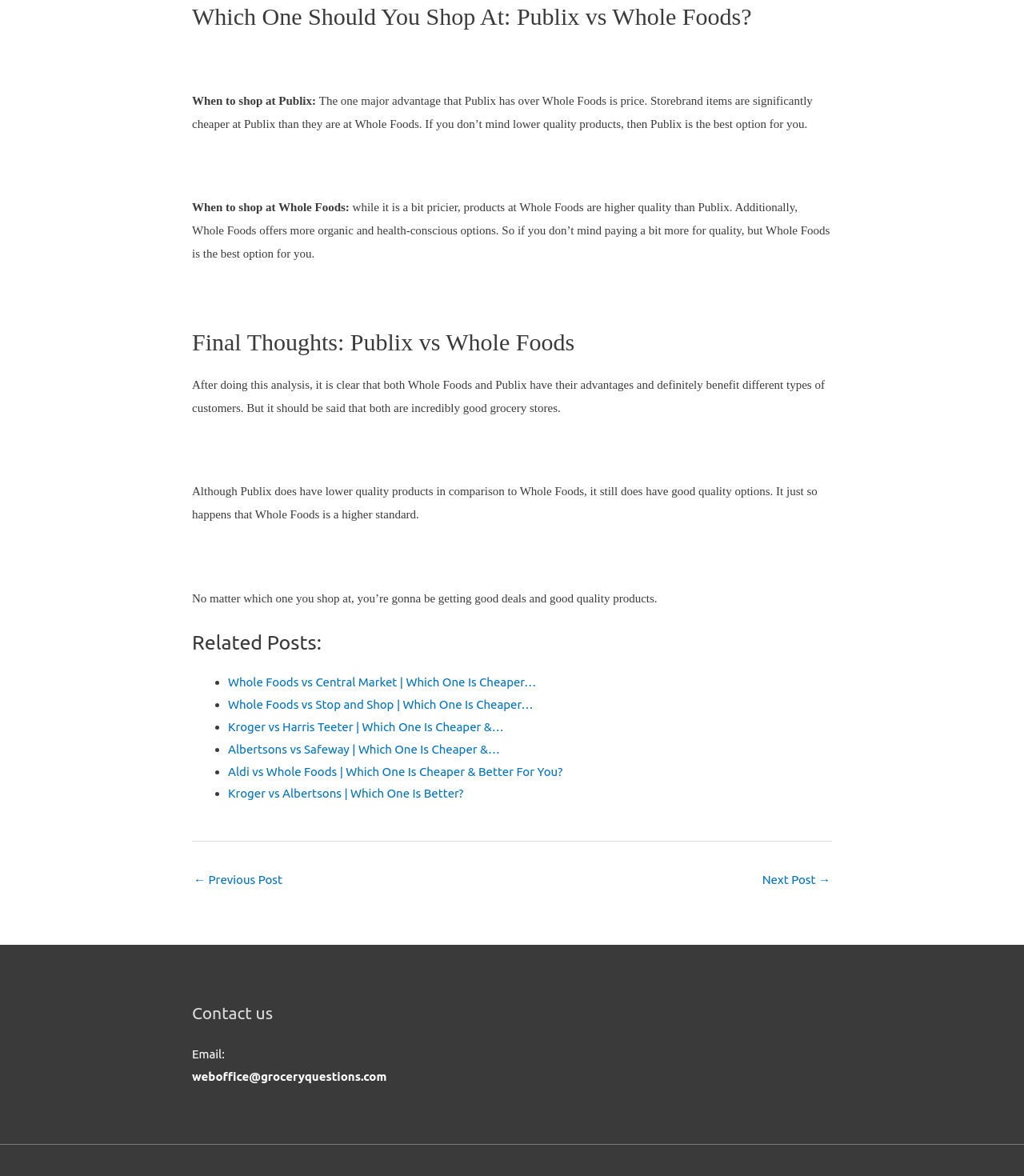How can readers contact the website?
Respond to the question with a single word or phrase according to the image.

via email